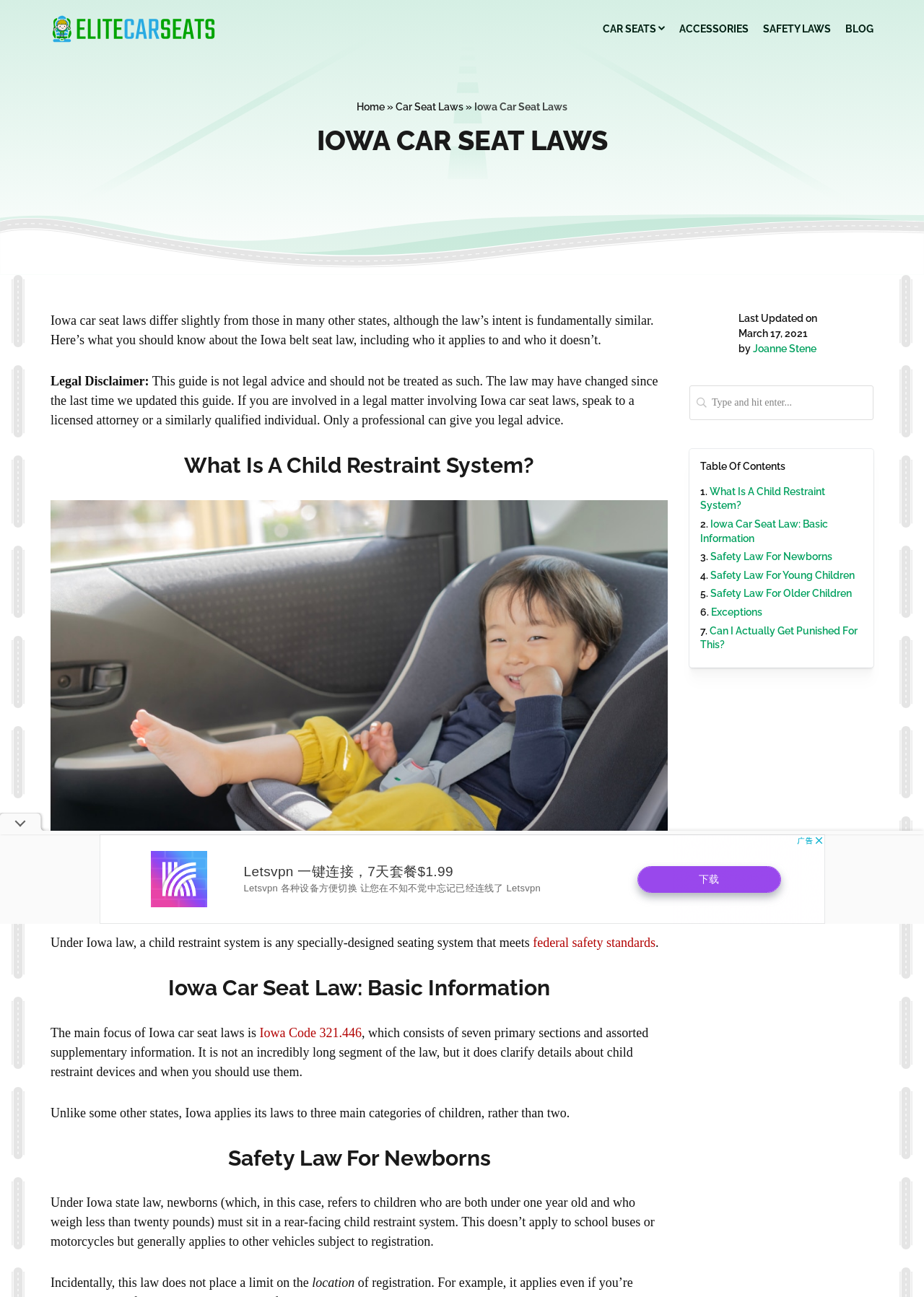Identify the bounding box coordinates of the area that should be clicked in order to complete the given instruction: "Go to 'Safety Law For Newborns'". The bounding box coordinates should be four float numbers between 0 and 1, i.e., [left, top, right, bottom].

[0.769, 0.425, 0.901, 0.434]